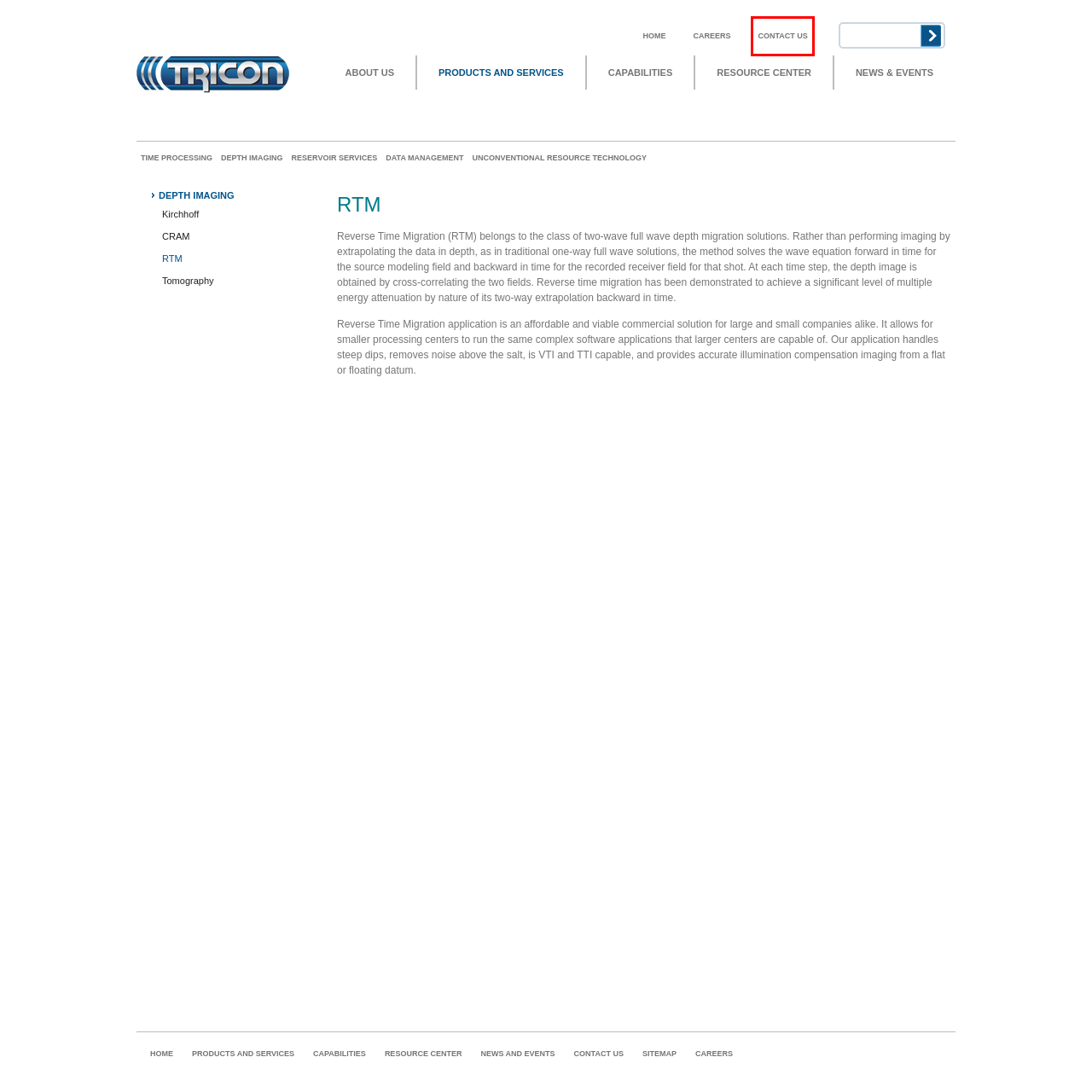You are provided with a screenshot of a webpage that includes a red rectangle bounding box. Please choose the most appropriate webpage description that matches the new webpage after clicking the element within the red bounding box. Here are the candidates:
A. Data Management - Tricon Geophysics
B. News and Events - Tricon Geophysics
C. Contact Us - Tricon Geophysics
D. Tomography - Tricon Geophysics
E. Sitemap - Tricon Geophysics
F. Careers - Tricon Geophysics
G. Resource Center - Tricon Geophysics
H. Unconventional Resource Technology - Tricon Geophysics

C